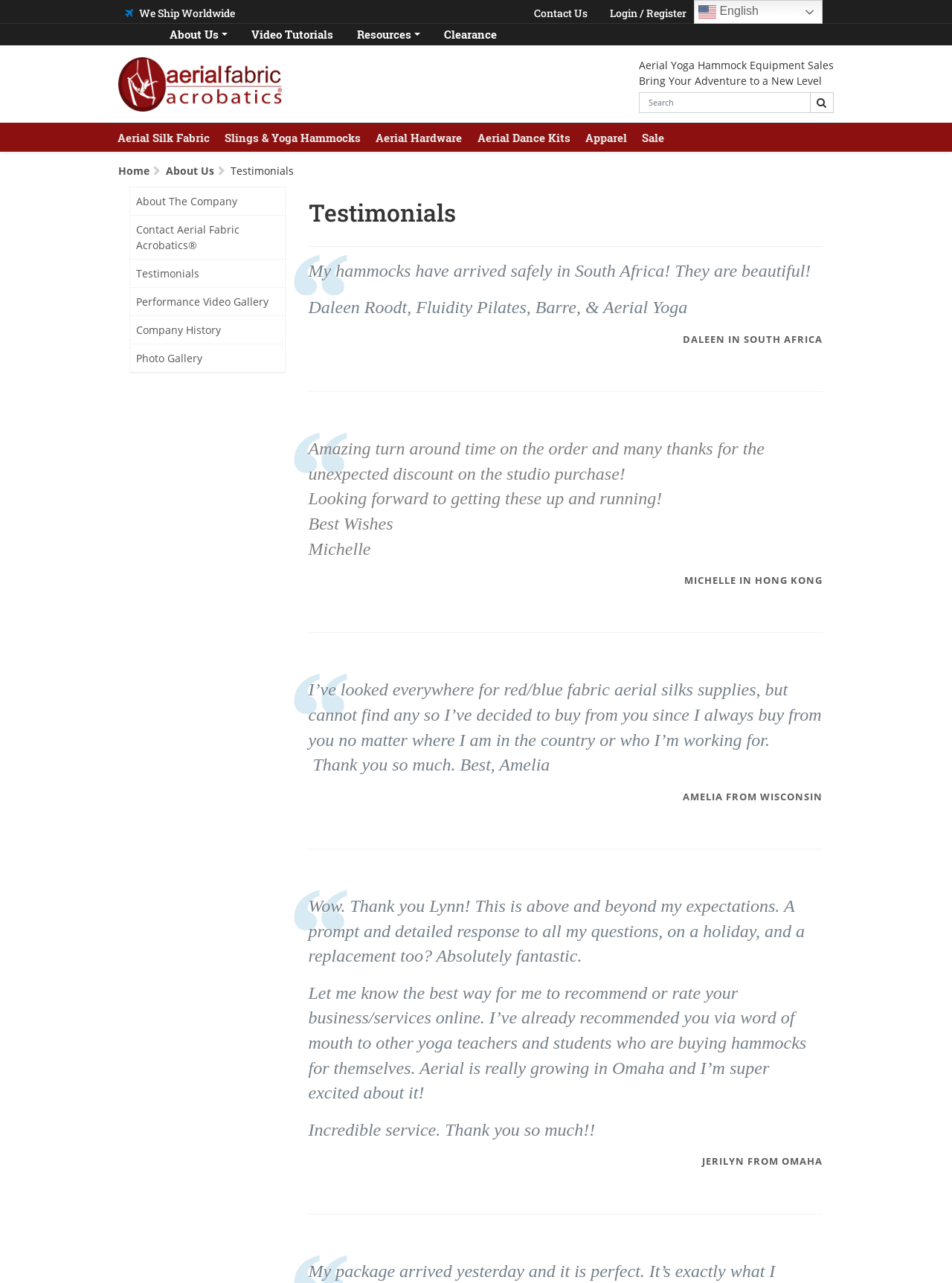Locate the bounding box coordinates of the clickable area needed to fulfill the instruction: "Search for aerial silks supplies".

[0.671, 0.072, 0.851, 0.088]